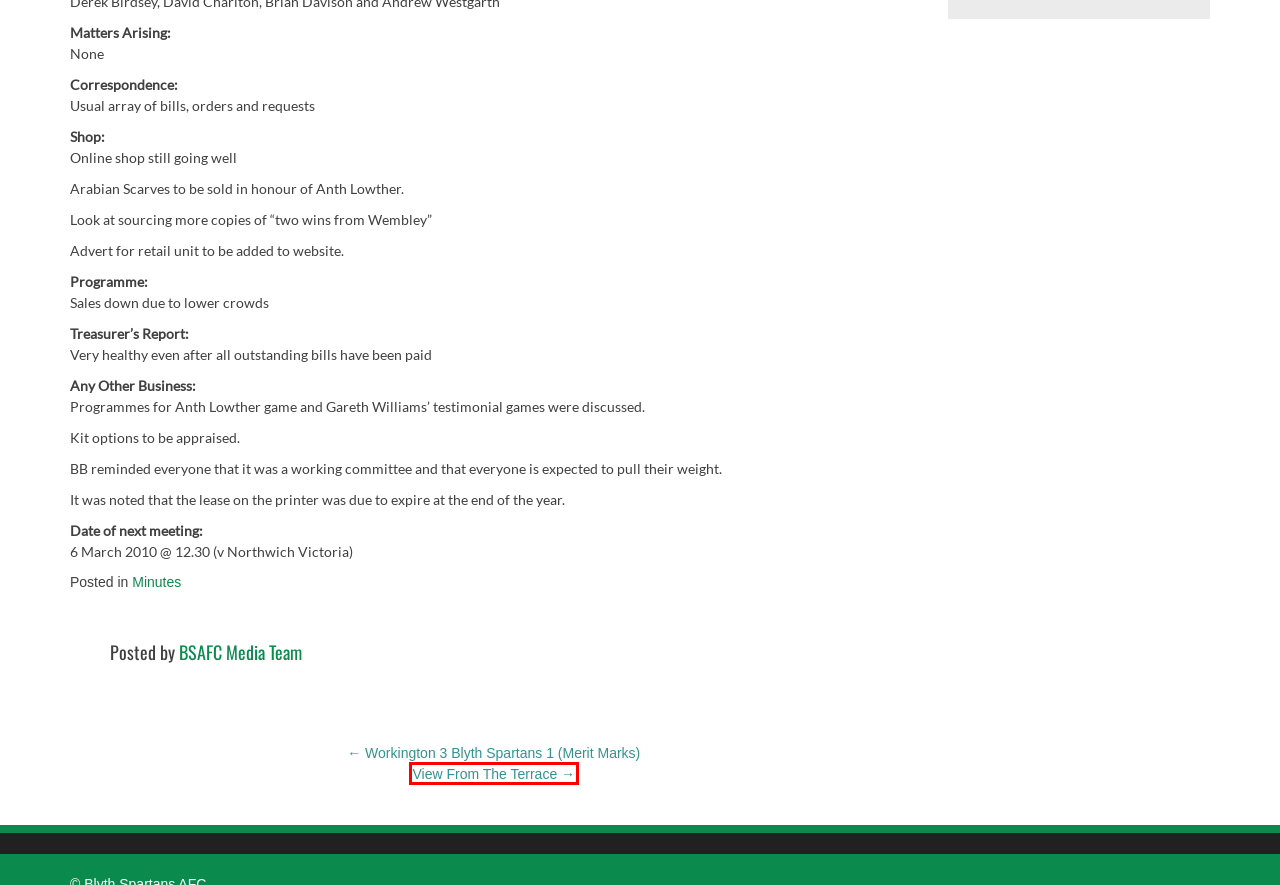You are provided with a screenshot of a webpage where a red rectangle bounding box surrounds an element. Choose the description that best matches the new webpage after clicking the element in the red bounding box. Here are the choices:
A. Port of Blyth POTM Archives | Blyth Spartans AFC
B. View From The Terrace | Blyth Spartans AFC
C. Volunteering at Blyth Spartans | Blyth Spartans AFC
D. Shirt Sponsorship | Blyth Spartans AFC
E. Match Reports Archives | Blyth Spartans AFC
F. Commercial Opportunities | Blyth Spartans AFC
G. Workington 3 Blyth Spartans 1 (Merit Marks) | Blyth Spartans AFC
H. Media | Blyth Spartans AFC

B